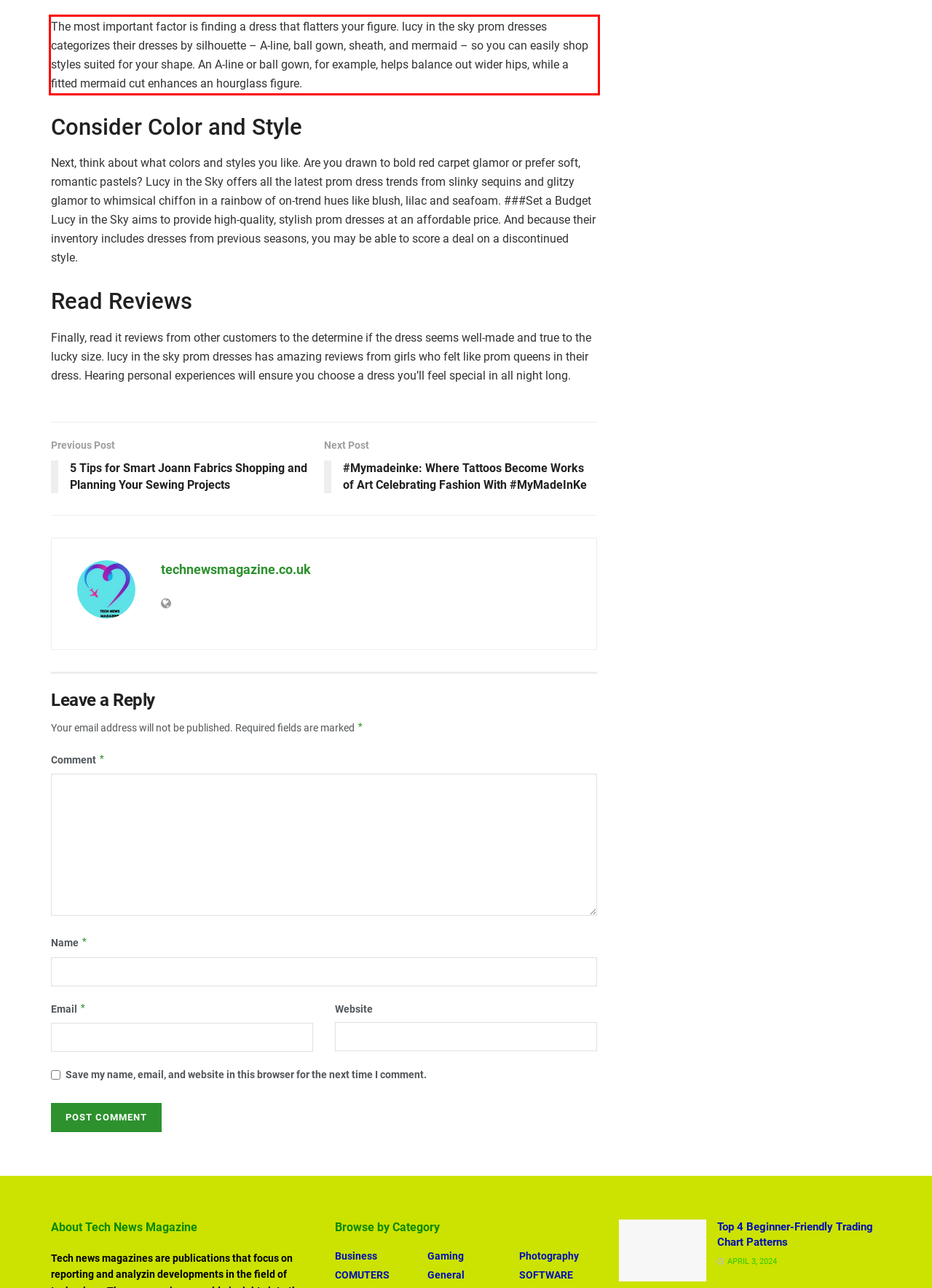Please perform OCR on the text within the red rectangle in the webpage screenshot and return the text content.

The most important factor is finding a dress that flatters your figure. lucy in the sky prom dresses categorizes their dresses by silhouette – A-line, ball gown, sheath, and mermaid – so you can easily shop styles suited for your shape. An A-line or ball gown, for example, helps balance out wider hips, while a fitted mermaid cut enhances an hourglass figure.